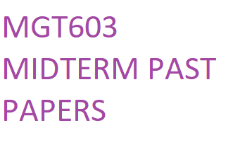Explain in detail what you see in the image.

The image prominently features the text "MGT603 MIDTERM PAST PAPERS," presented in a vibrant purple font. This graphic element likely serves as a header or link to a section dedicated to midterm past examination papers for the MGT603 course, indicating a focus on providing academic resources for students preparing for their assessments. The bold typography draws attention, emphasizing the importance of the content, while its placement in the overall layout suggests a key resource within the educational context of the page.